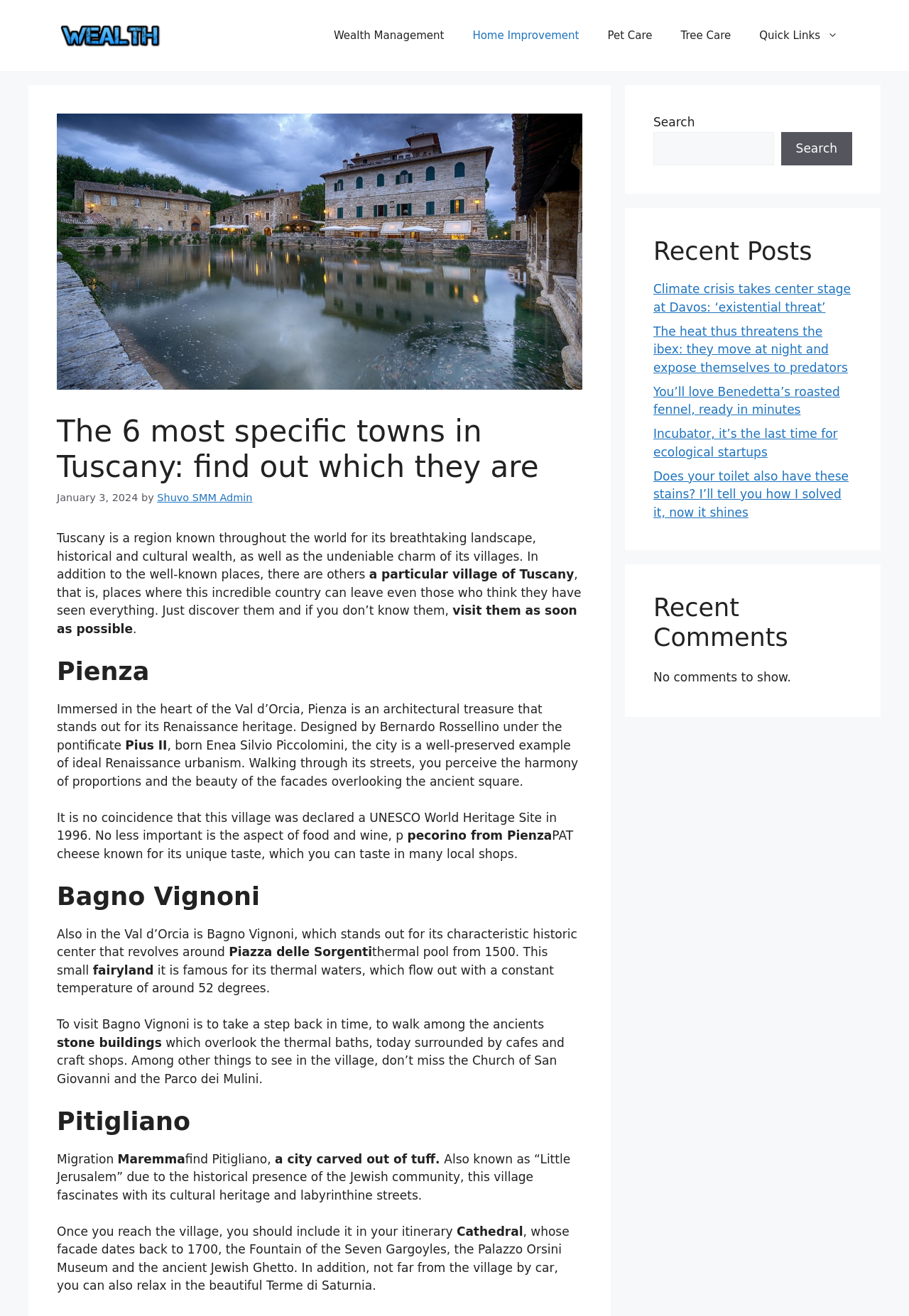Answer this question using a single word or a brief phrase:
What is the region known for its breathtaking landscape?

Tuscany